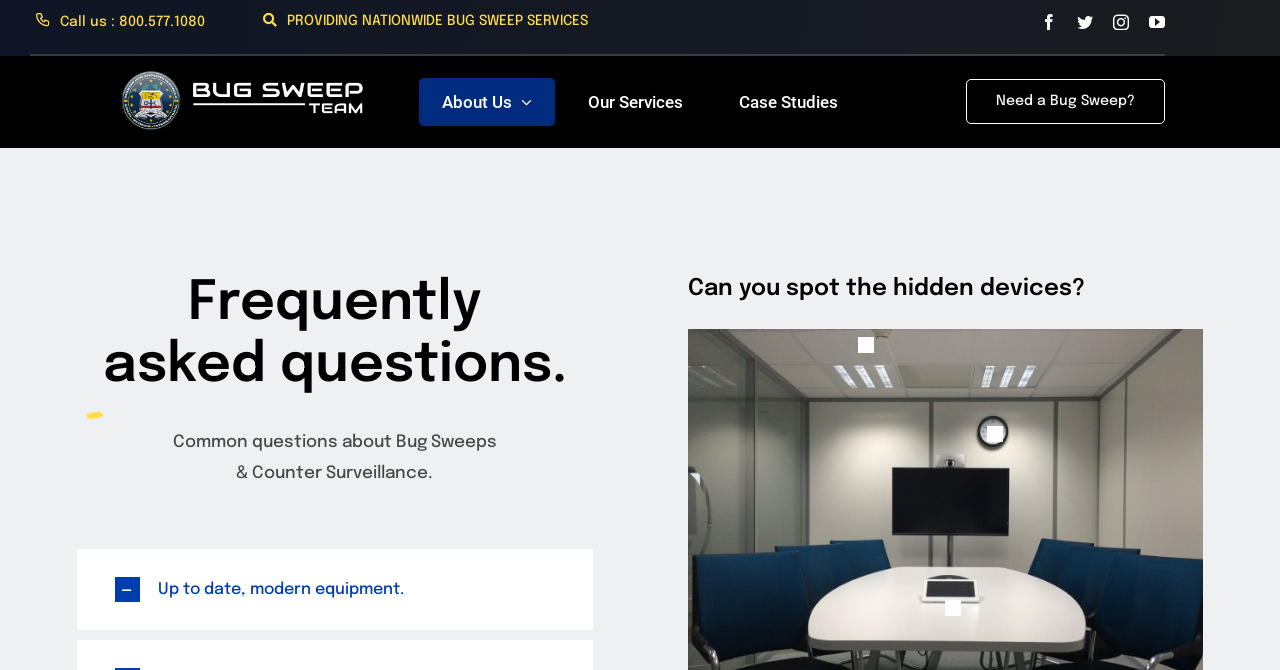Determine the bounding box coordinates of the area to click in order to meet this instruction: "Click the 'Need a Bug Sweep?' link".

[0.755, 0.119, 0.91, 0.186]